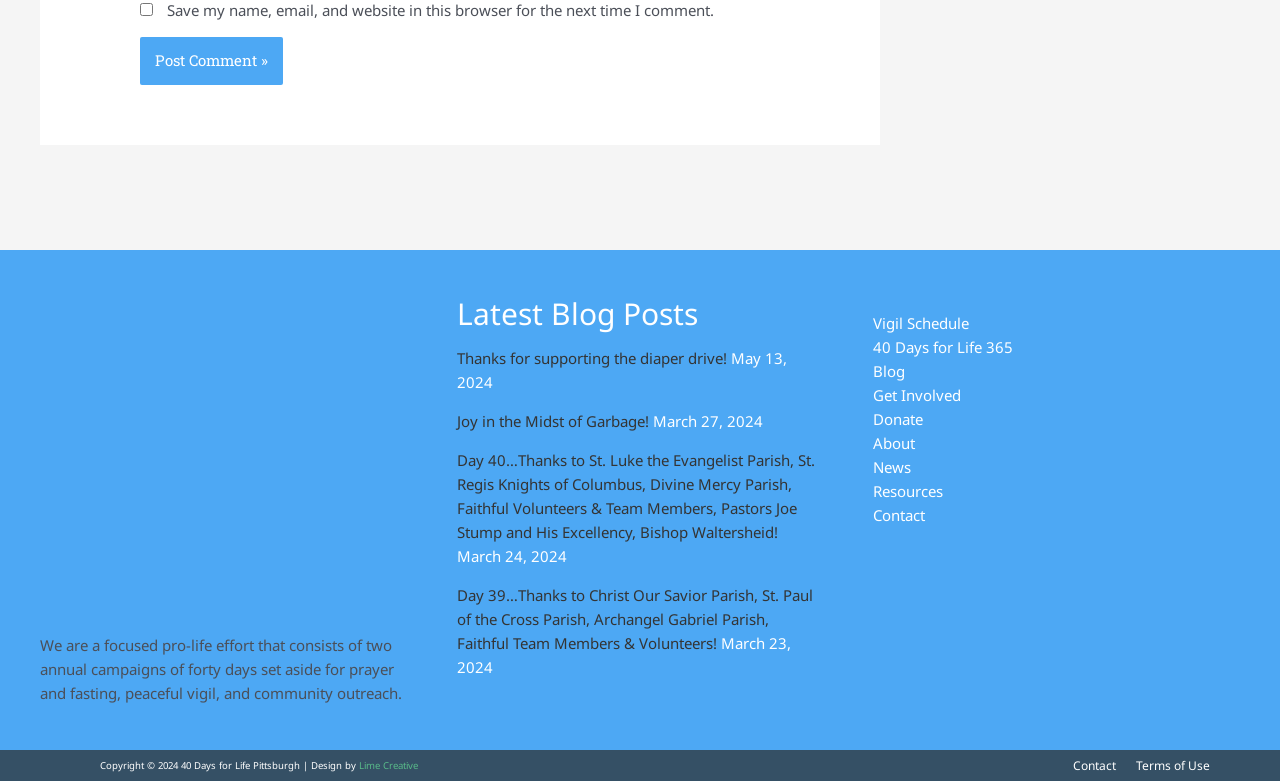Please locate the bounding box coordinates for the element that should be clicked to achieve the following instruction: "Read the latest blog post". Ensure the coordinates are given as four float numbers between 0 and 1, i.e., [left, top, right, bottom].

[0.357, 0.446, 0.568, 0.471]